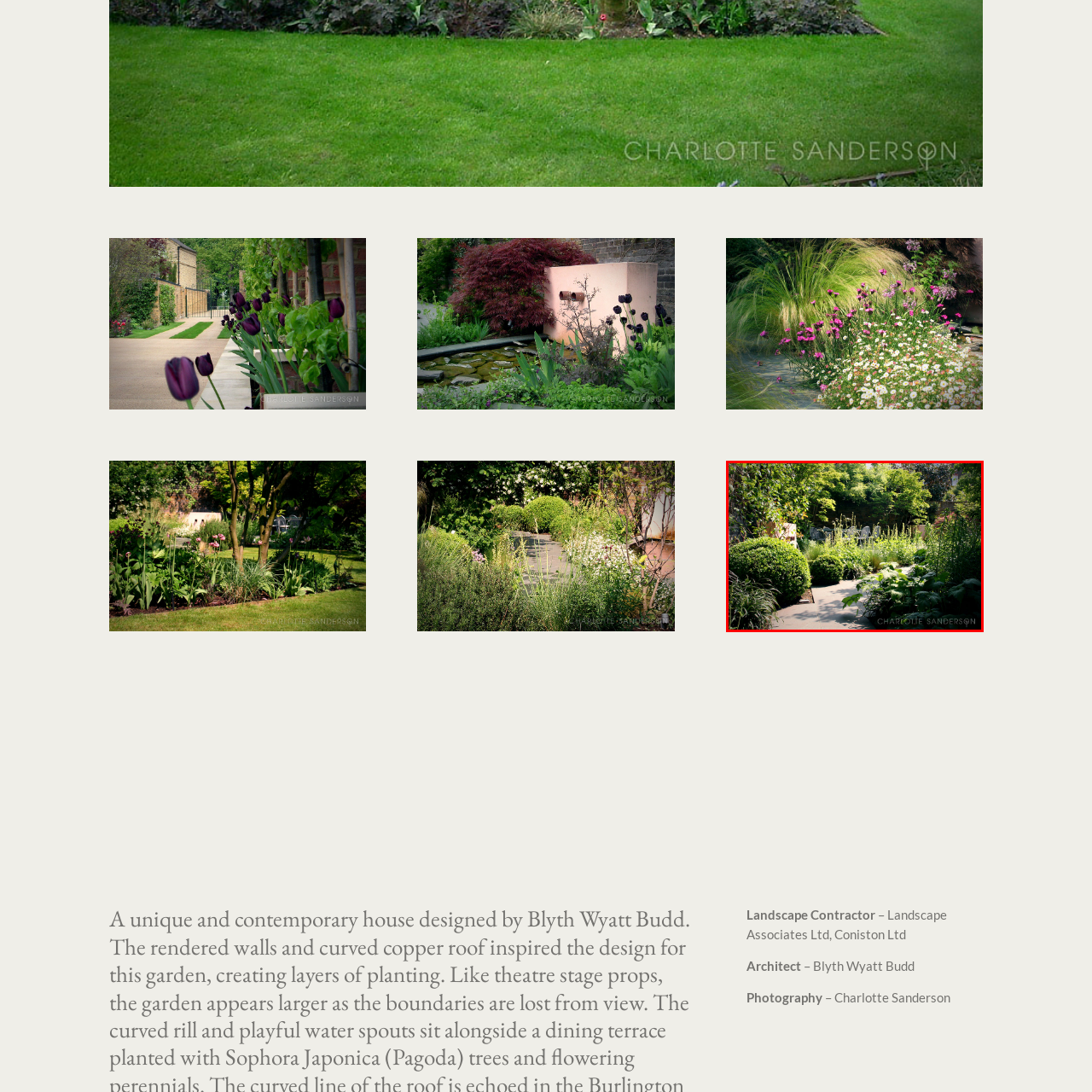Analyze the image highlighted by the red bounding box and give a one-word or phrase answer to the query: What is surrounding the tranquil seating area?

tall, wildflowers and leafy plants